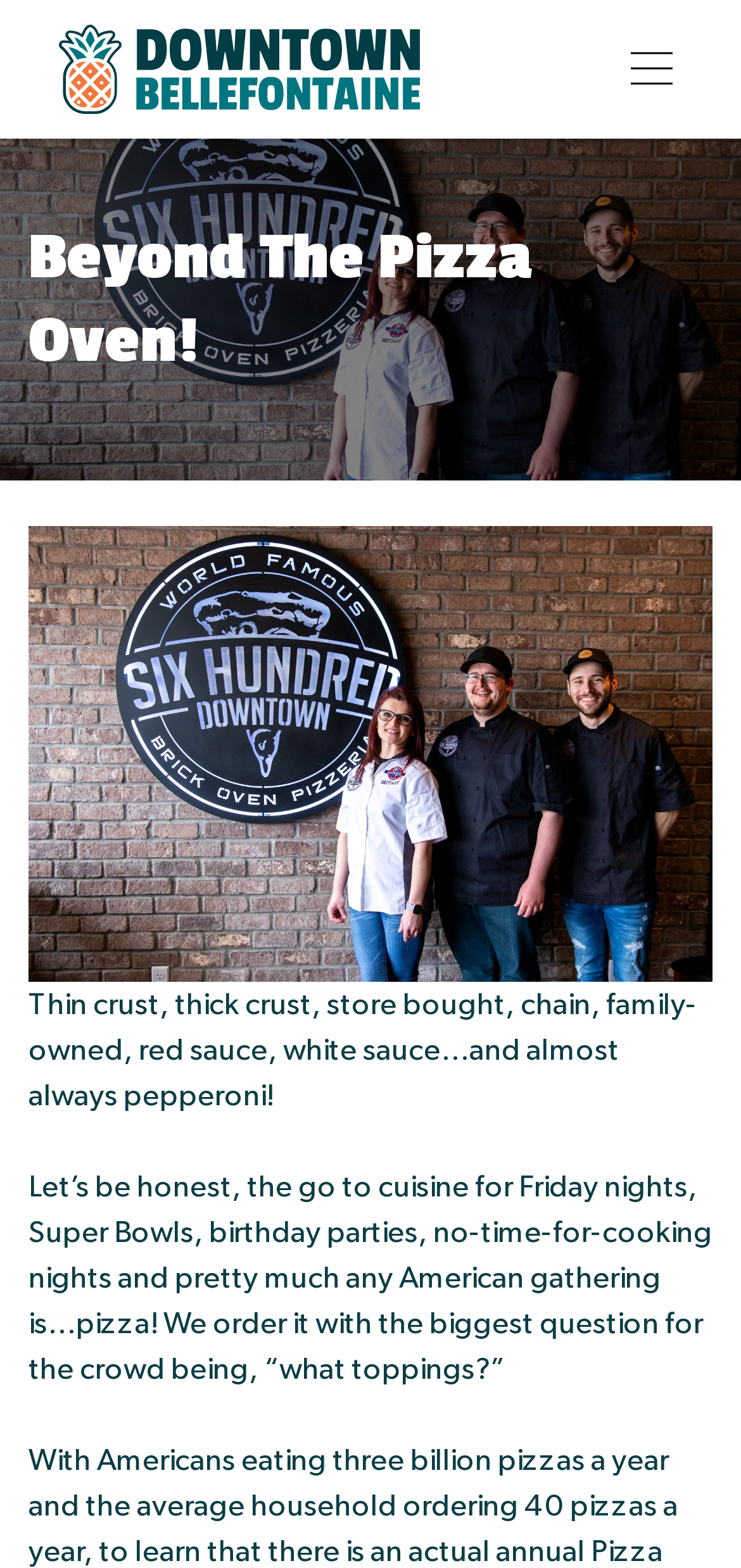Predict the bounding box of the UI element that fits this description: "aria-label="Toggle navigation"".

[0.808, 0.02, 0.921, 0.068]